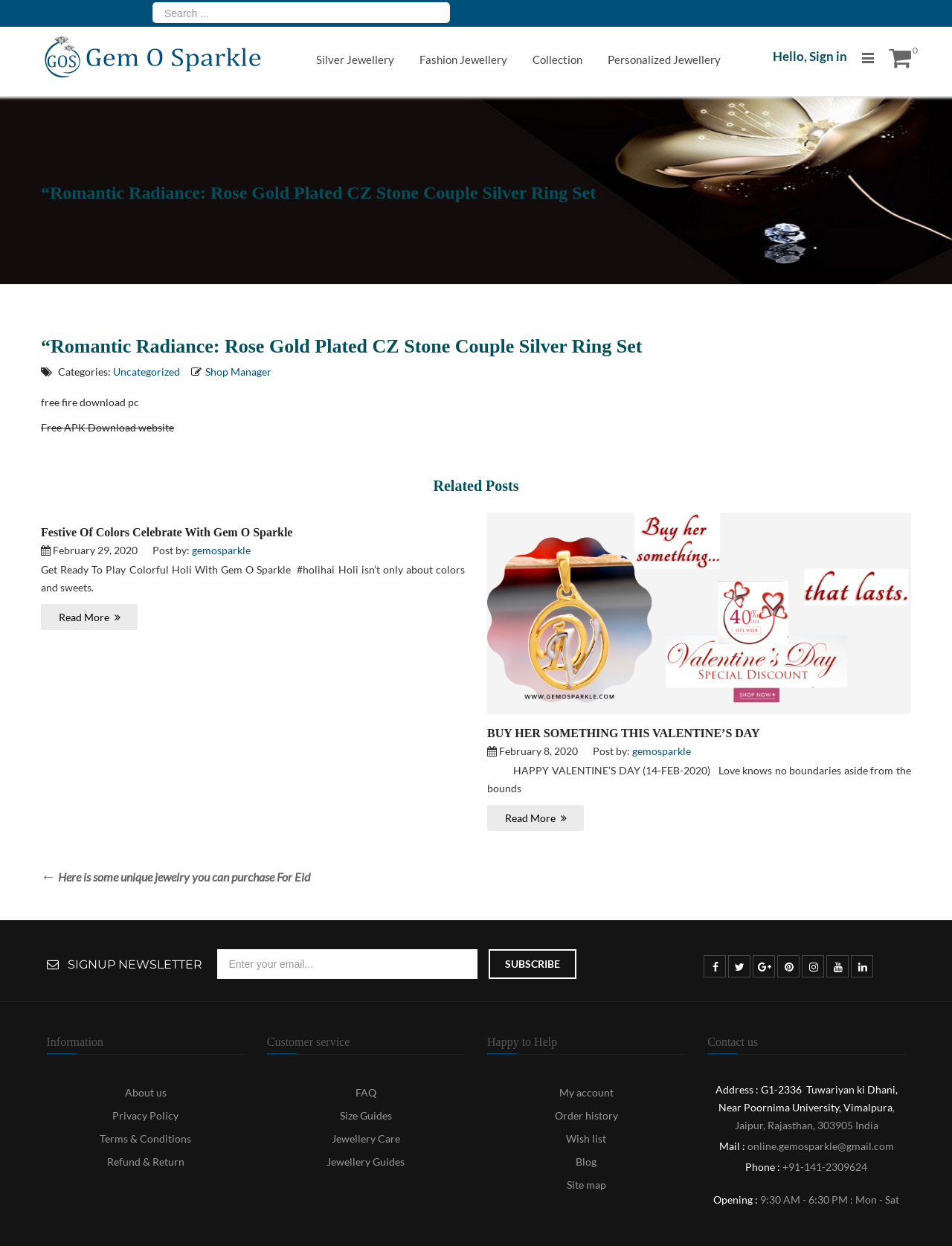Please determine the bounding box coordinates, formatted as (top-left x, top-left y, bottom-right x, bottom-right y), with all values as floating point numbers between 0 and 1. Identify the bounding box of the region described as: My account

[0.587, 0.872, 0.644, 0.882]